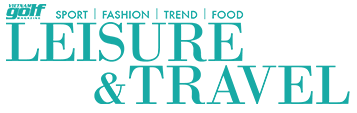Detail everything you observe in the image.

The image prominently features the title "LEISURE & TRAVEL" in bold, stylized text, signifying a section dedicated to travel and lifestyle content. The text is adorned in a vibrant teal color against a white background, enhancing visibility and appeal. This branding represents the leisure and travel segment of Vietnam Golf Magazine, suggesting a focus on topics that intertwine sports, fashion, trends, and food experiences tailored for the discerning traveler. The design reflects a modern and sophisticated approach, inviting readers to explore diverse travel-related themes and insights.